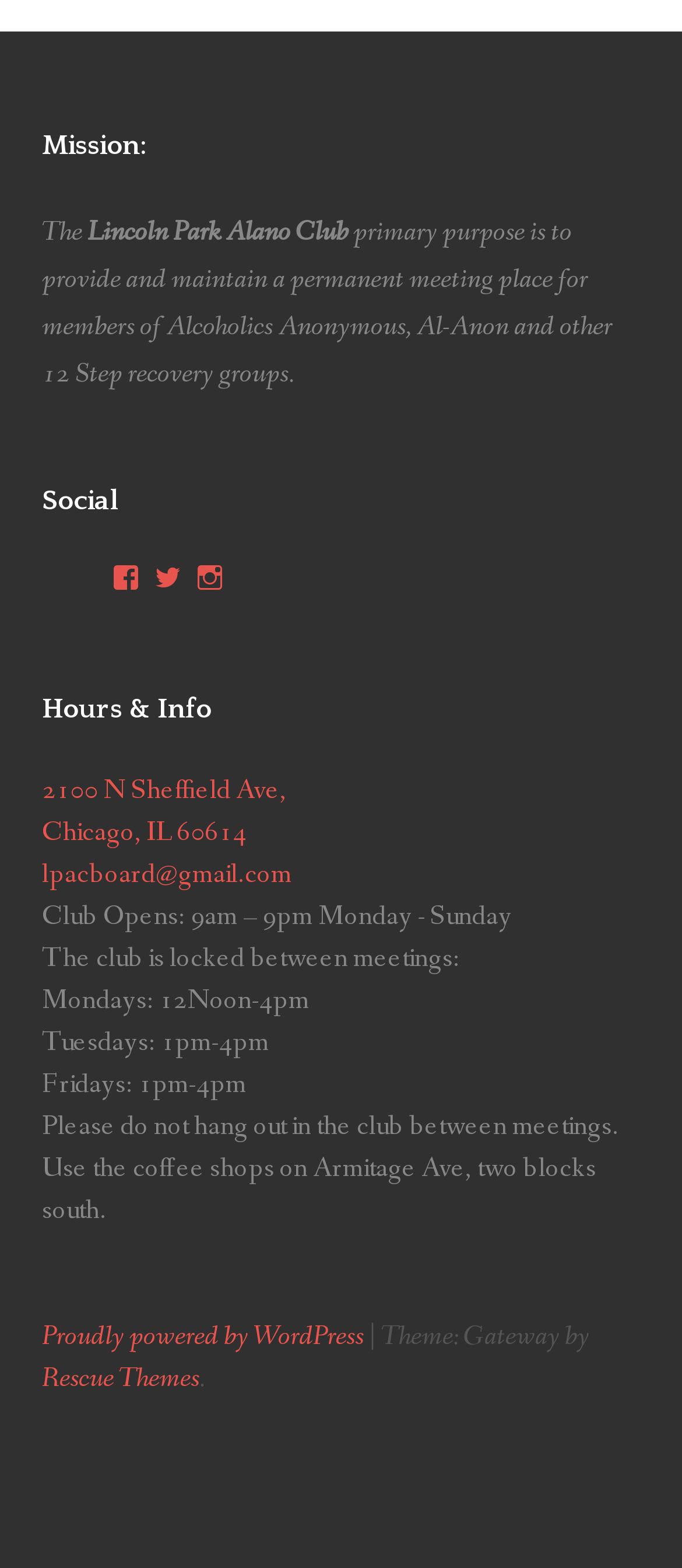What are the club's hours of operation?
Analyze the image and deliver a detailed answer to the question.

The club's hours of operation can be found under the 'Hours & Info' heading, which states that the club opens from 9am to 9pm, Monday through Sunday.